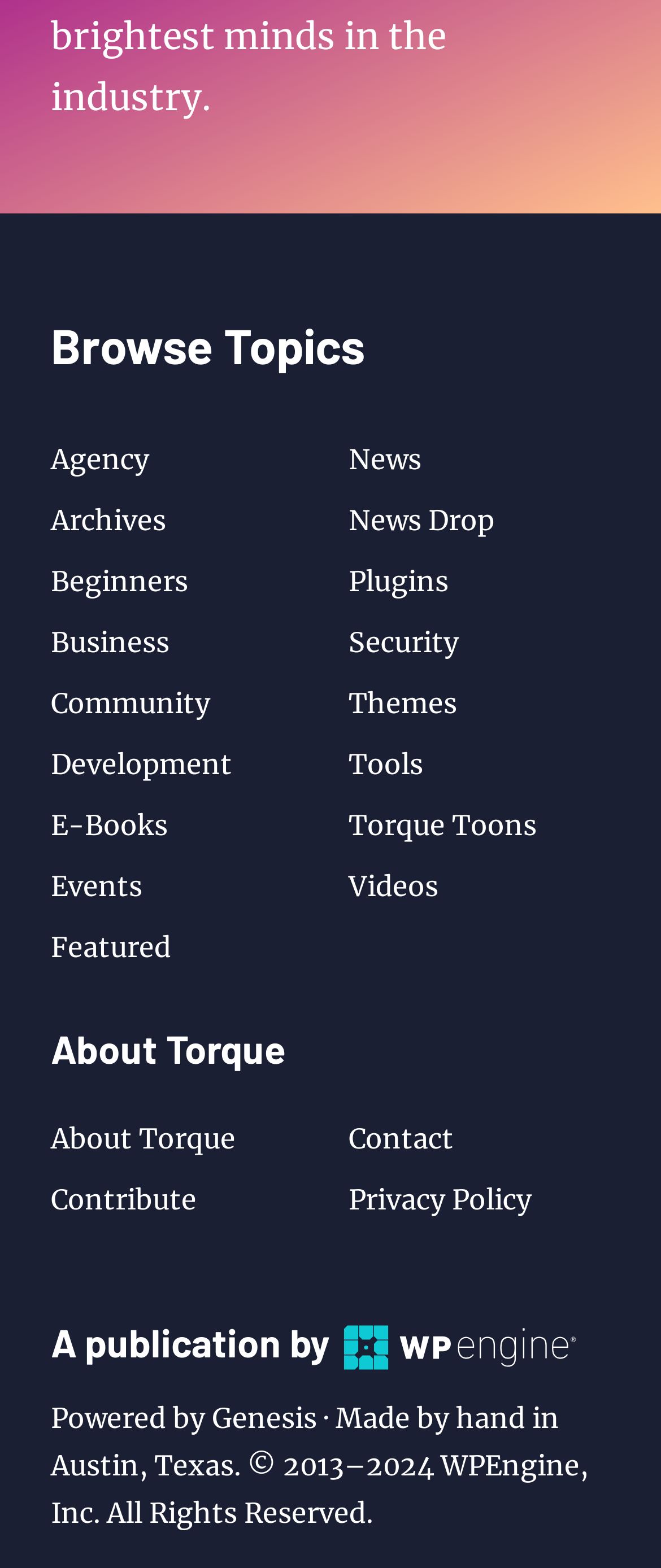Locate the bounding box coordinates of the item that should be clicked to fulfill the instruction: "Visit the Agency page".

[0.077, 0.282, 0.251, 0.304]